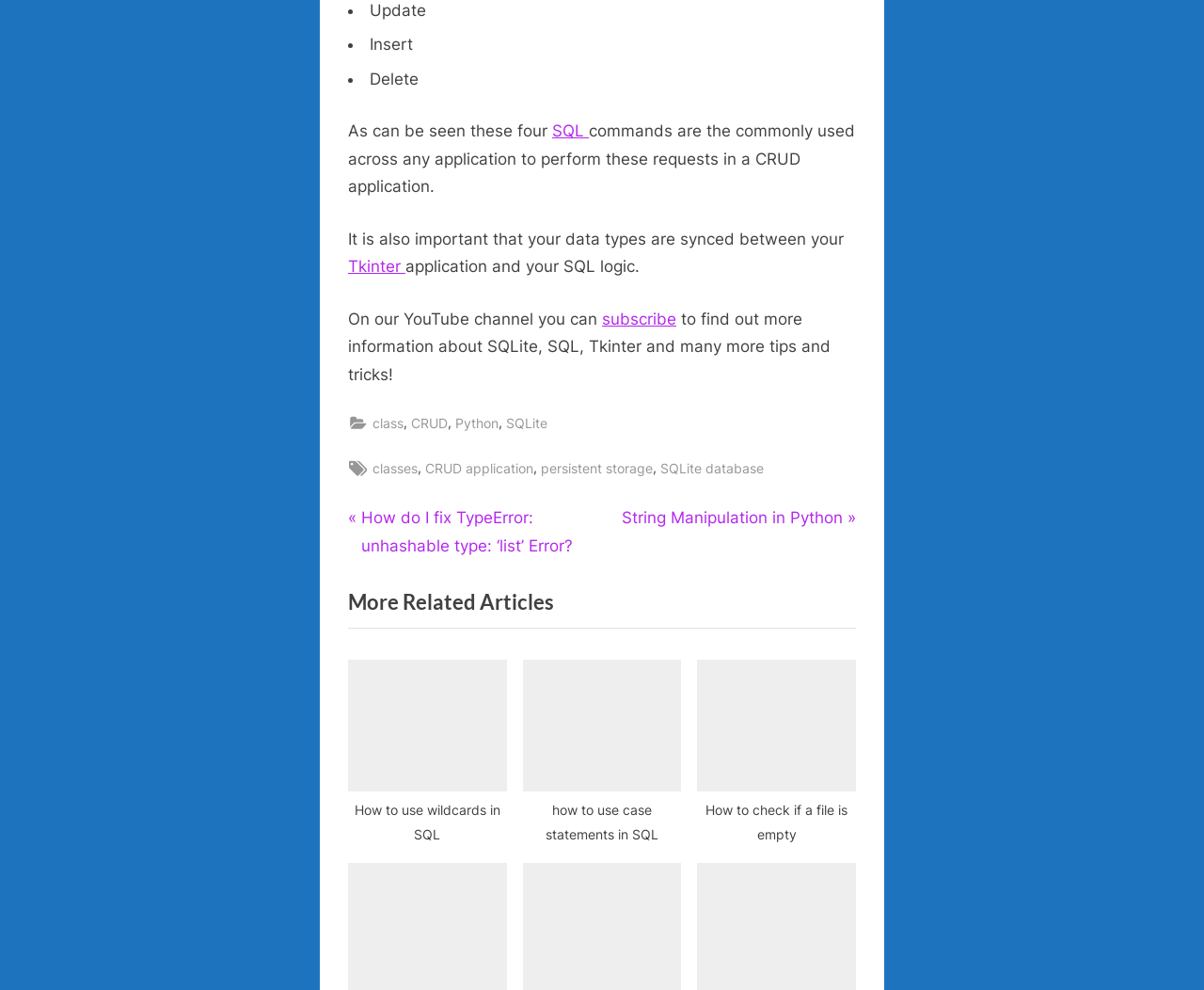Identify the bounding box coordinates of the region I need to click to complete this instruction: "Click on 'Update'".

[0.307, 0.001, 0.354, 0.02]